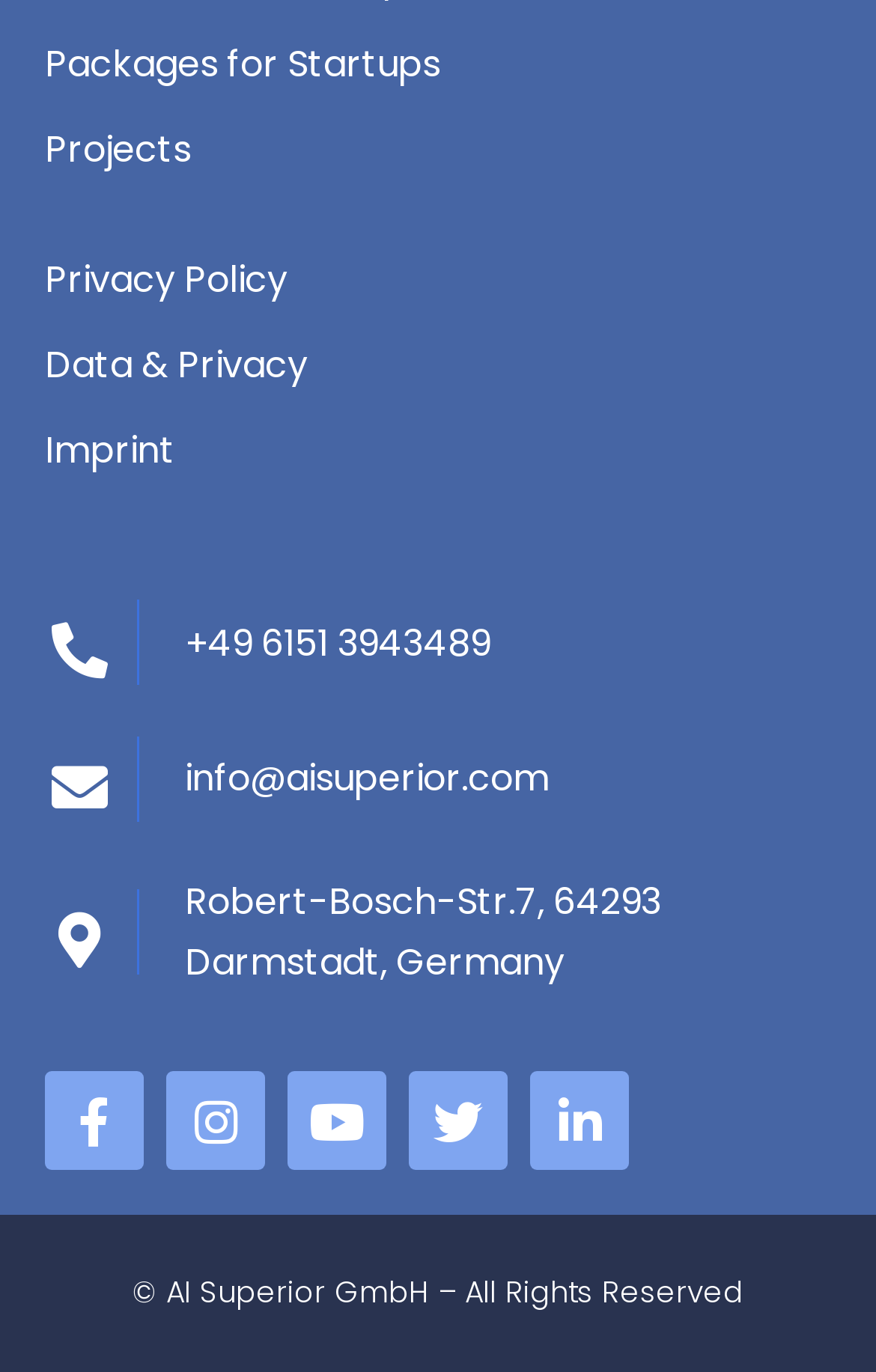How many navigation links are there?
Look at the image and respond with a single word or a short phrase.

5